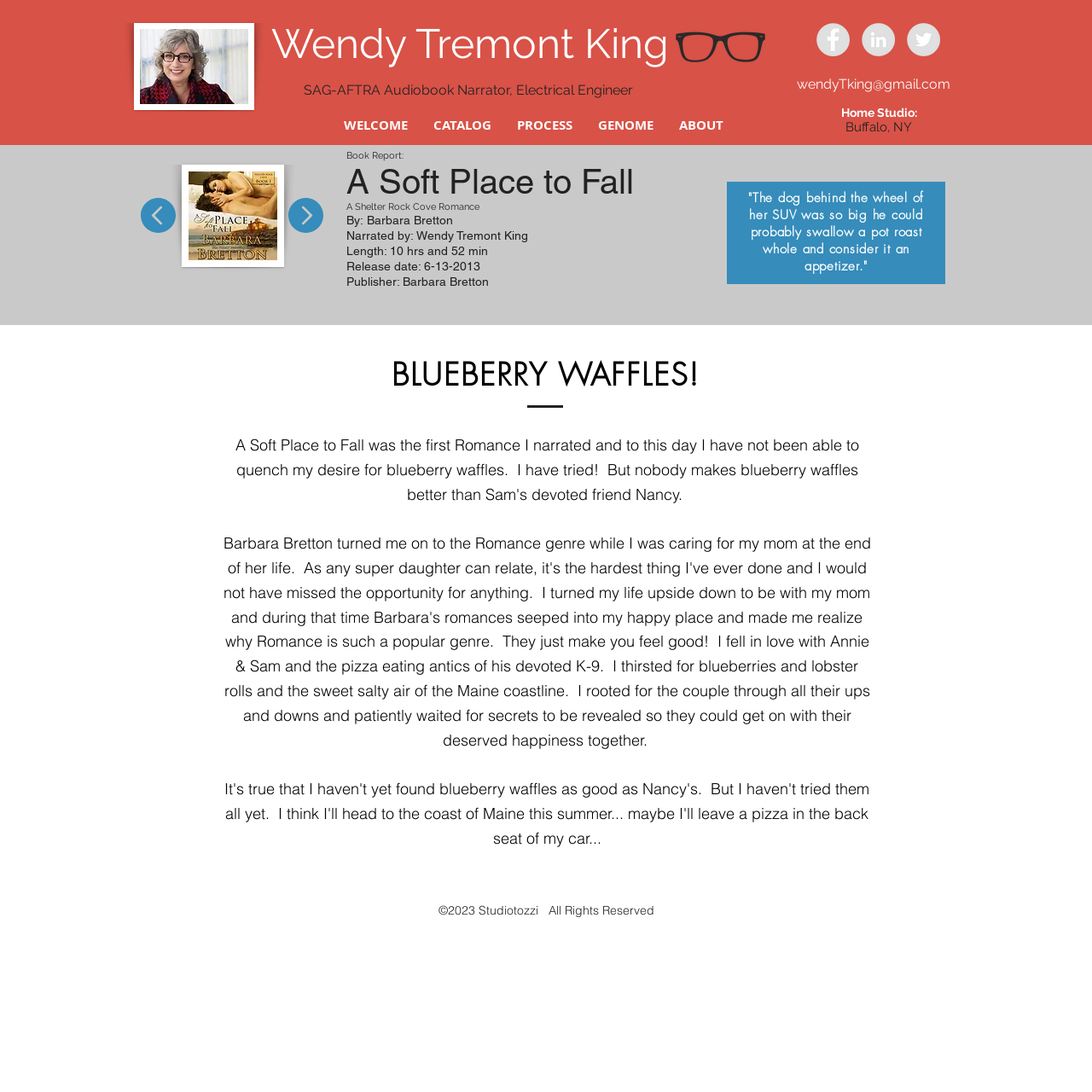Please find the bounding box coordinates of the element that needs to be clicked to perform the following instruction: "Listen to a sample of the audiobook". The bounding box coordinates should be four float numbers between 0 and 1, represented as [left, top, right, bottom].

[0.166, 0.151, 0.26, 0.245]